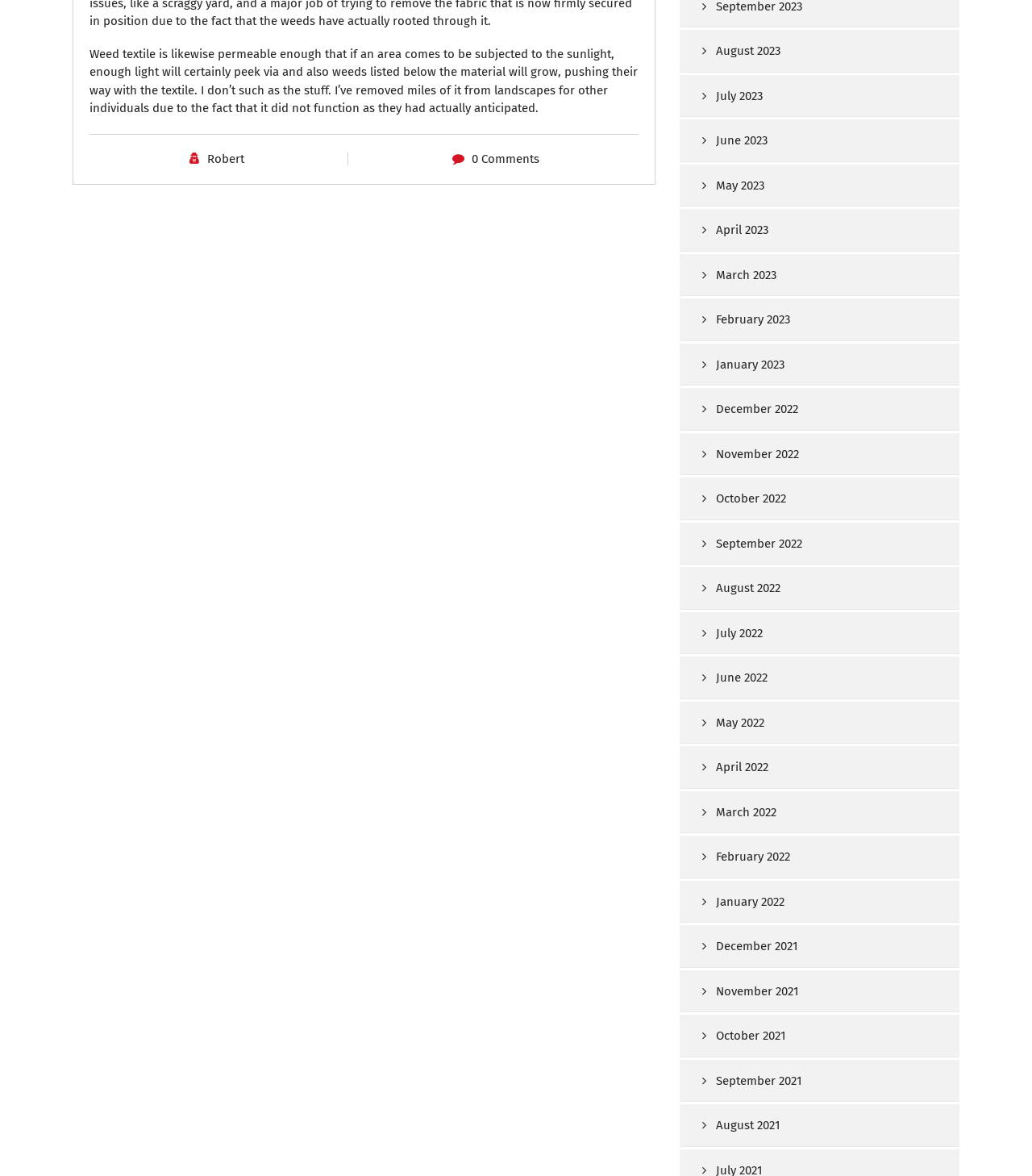Predict the bounding box coordinates of the area that should be clicked to accomplish the following instruction: "Click on the author's name". The bounding box coordinates should consist of four float numbers between 0 and 1, i.e., [left, top, right, bottom].

[0.2, 0.129, 0.236, 0.141]